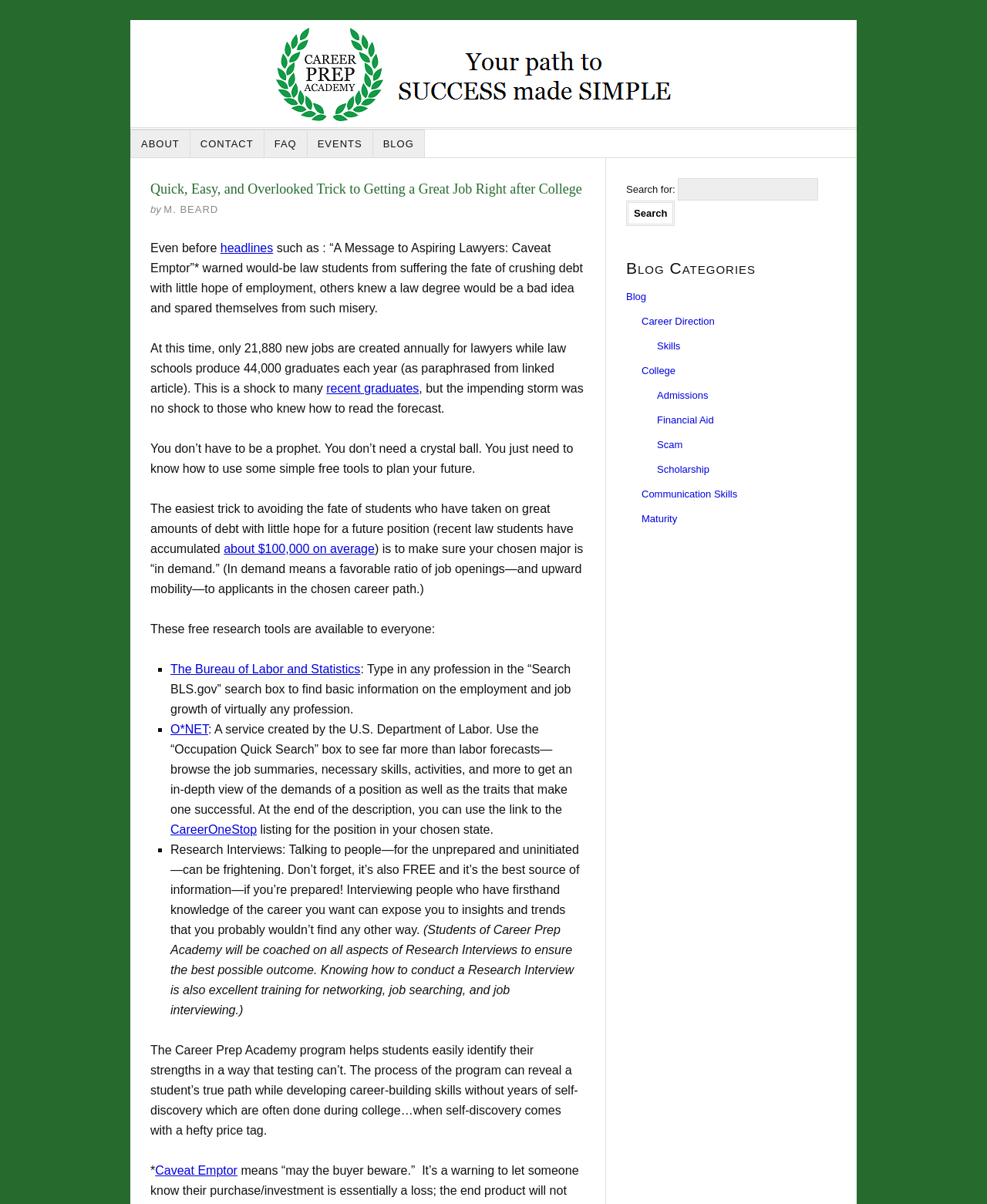Find the bounding box coordinates of the clickable area that will achieve the following instruction: "Explore the 'Career Direction' category".

[0.65, 0.262, 0.724, 0.272]